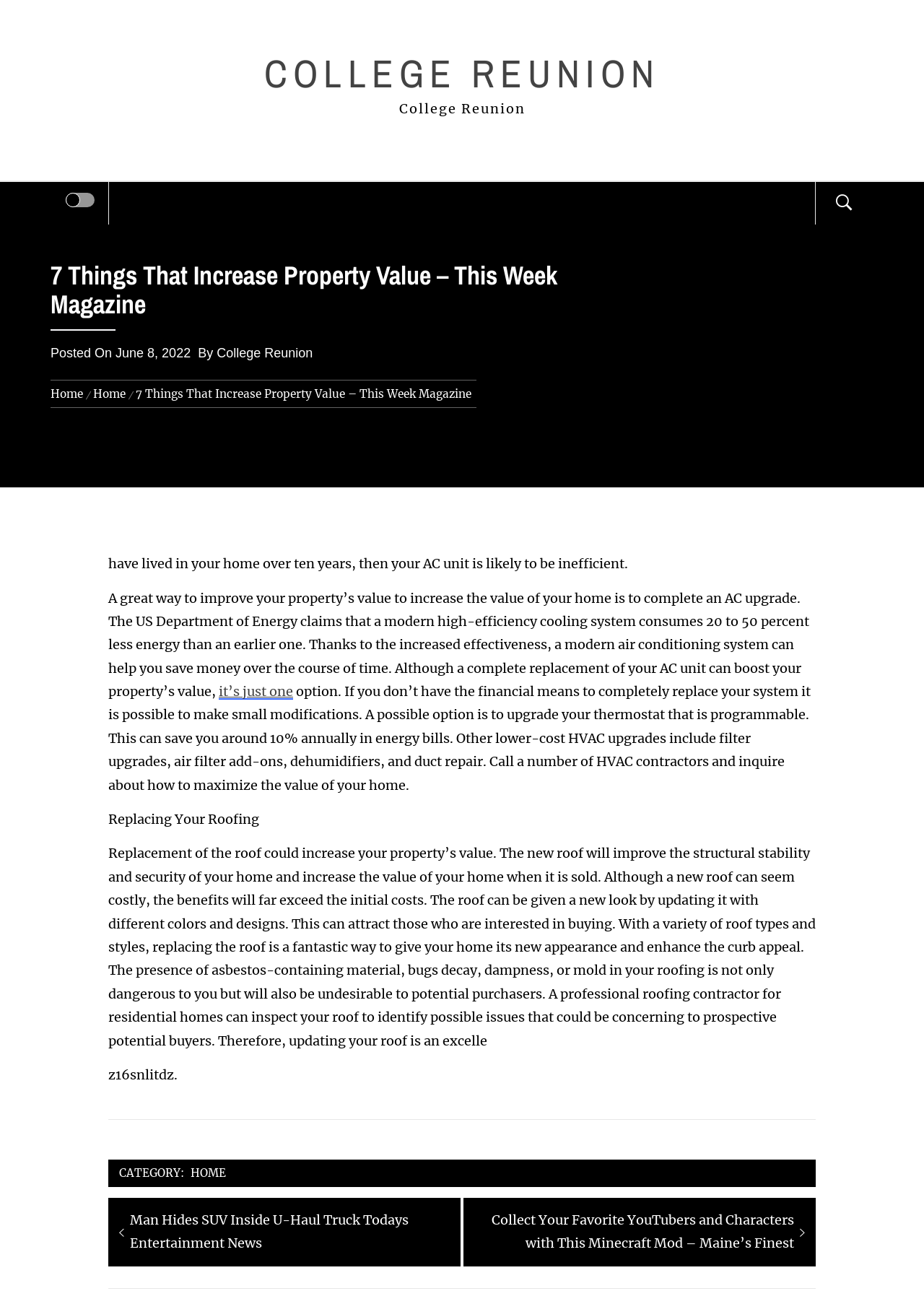Find the bounding box coordinates of the clickable area that will achieve the following instruction: "Click the 'June 8, 2022' link".

[0.125, 0.268, 0.206, 0.279]